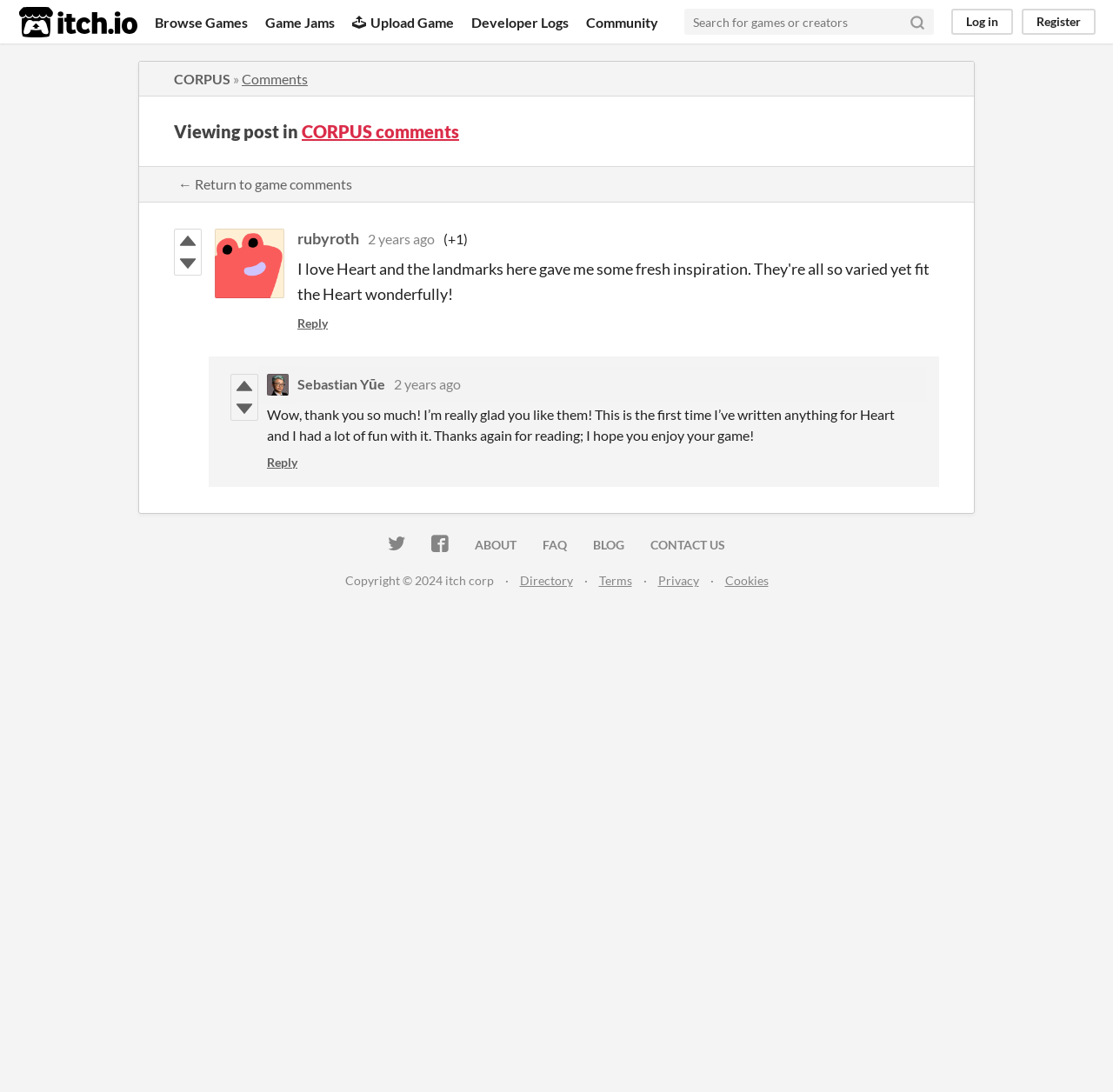Identify the bounding box coordinates for the UI element described as: "2 years ago".

[0.33, 0.211, 0.391, 0.226]